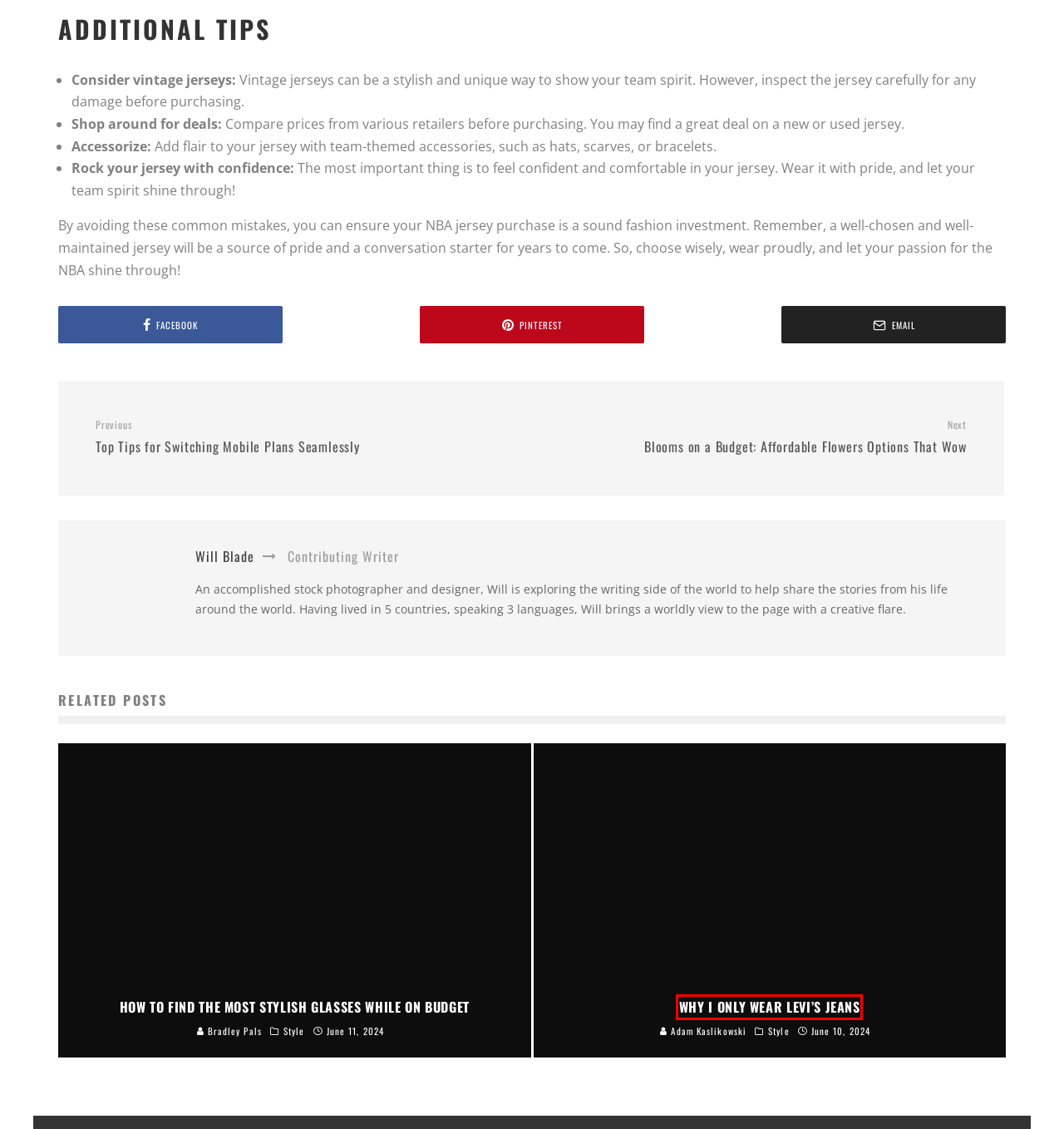You are given a screenshot of a webpage with a red bounding box around an element. Choose the most fitting webpage description for the page that appears after clicking the element within the red bounding box. Here are the candidates:
A. Blooms on a Budget: Affordable Flowers Options That Wow | FactoryTwoFour
B. How To Find Stylish Glasses While On Budget | FactoryTwoFour
C. Cars | FactoryTwoFour
D. Adam Kaslikowski - FactoryTwoFour Editor in Chief
E. Bradley Pals - FactoryTwoFour Writer
F. Top Tips for Switching Mobile Plans Seamlessly | FactoryTwoFour
G. Why I Only Wear Levi's Jeans | FactoryTwoFour
H. Technology | FactoryTwoFour

G